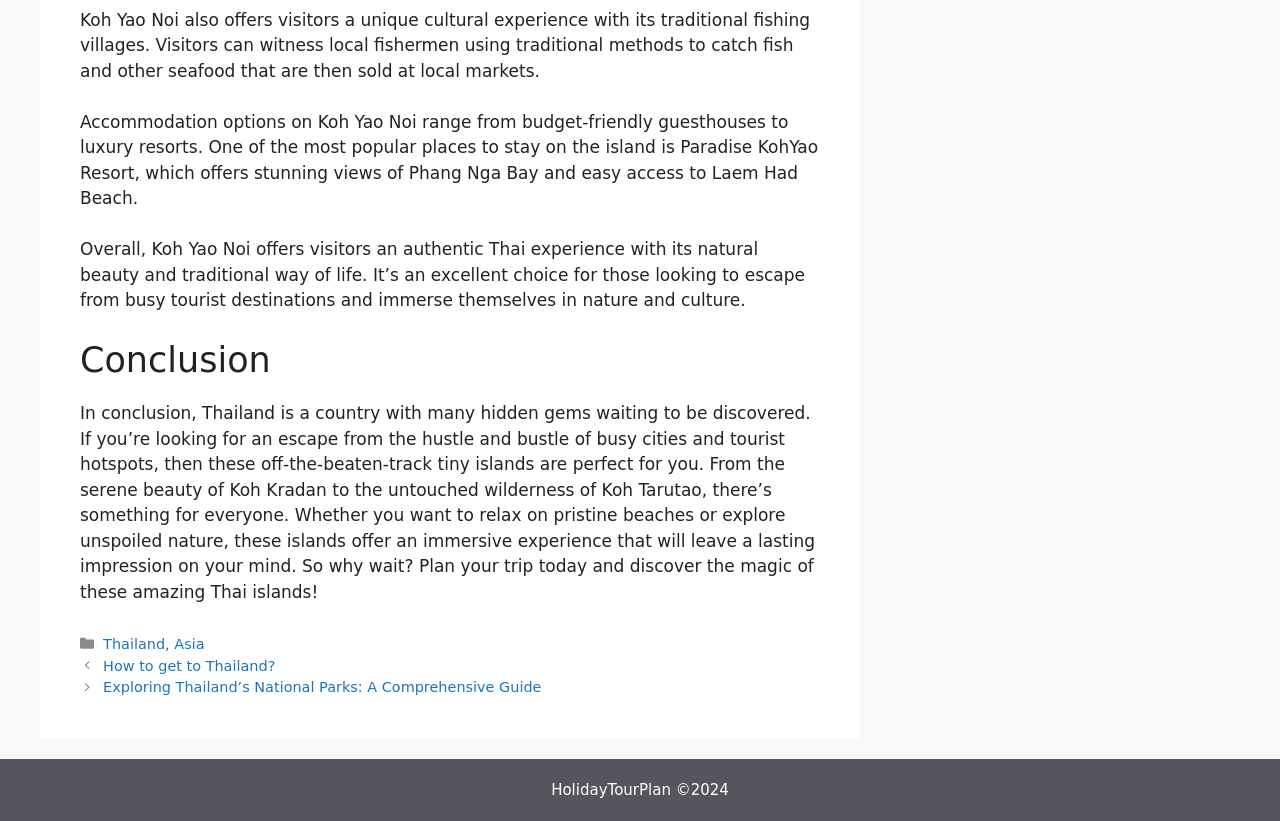What is the copyright year mentioned at the bottom of the webpage?
Look at the webpage screenshot and answer the question with a detailed explanation.

The footer of the webpage displays the text 'HolidayTourPlan ©2024', indicating that the copyright year is 2024.